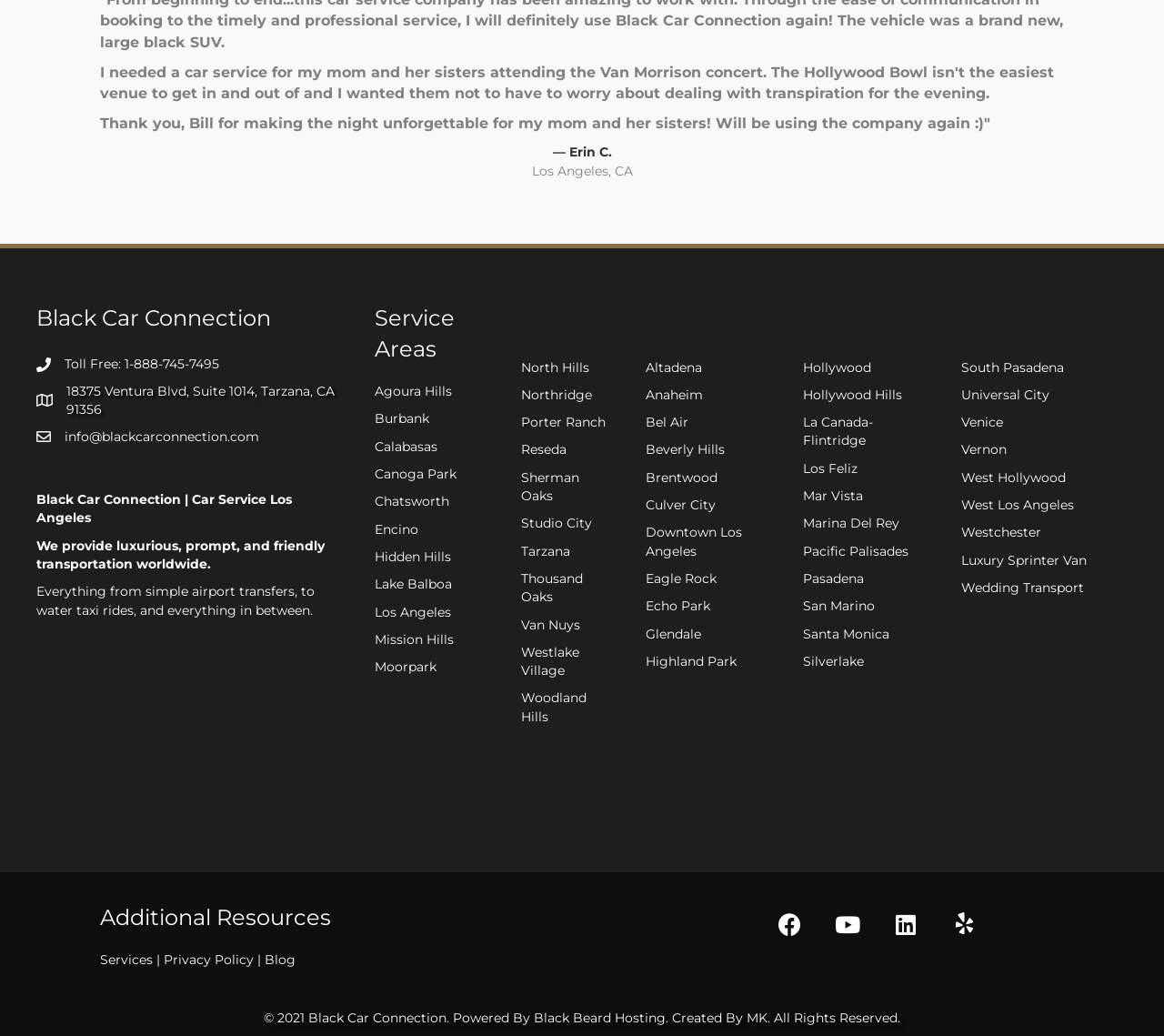Predict the bounding box of the UI element based on the description: "South Pasadena". The coordinates should be four float numbers between 0 and 1, formatted as [left, top, right, bottom].

[0.826, 0.346, 0.914, 0.362]